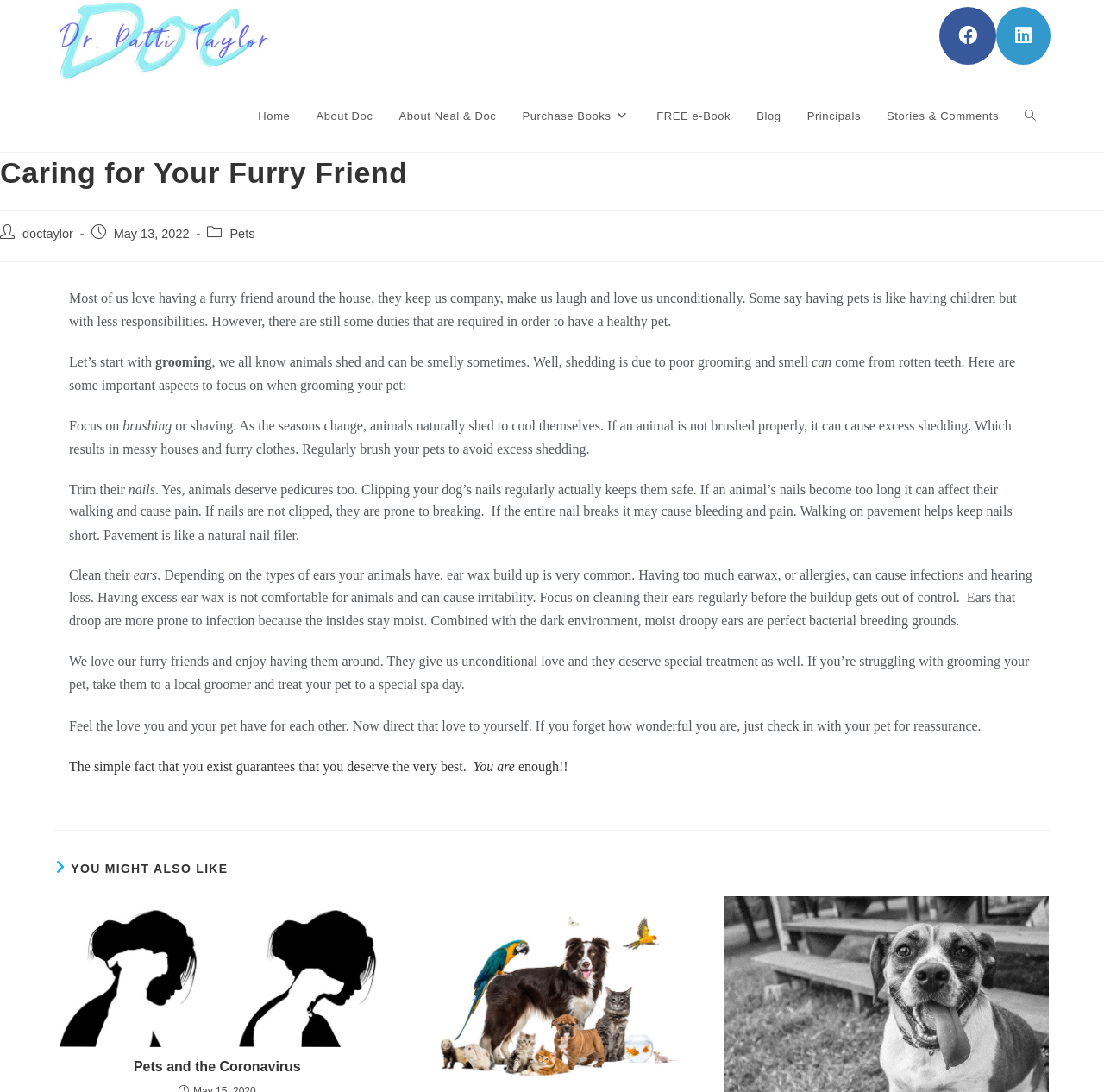Determine the bounding box coordinates for the region that must be clicked to execute the following instruction: "Read more about the article 'Pets and the Coronavirus'".

[0.05, 0.82, 0.343, 0.959]